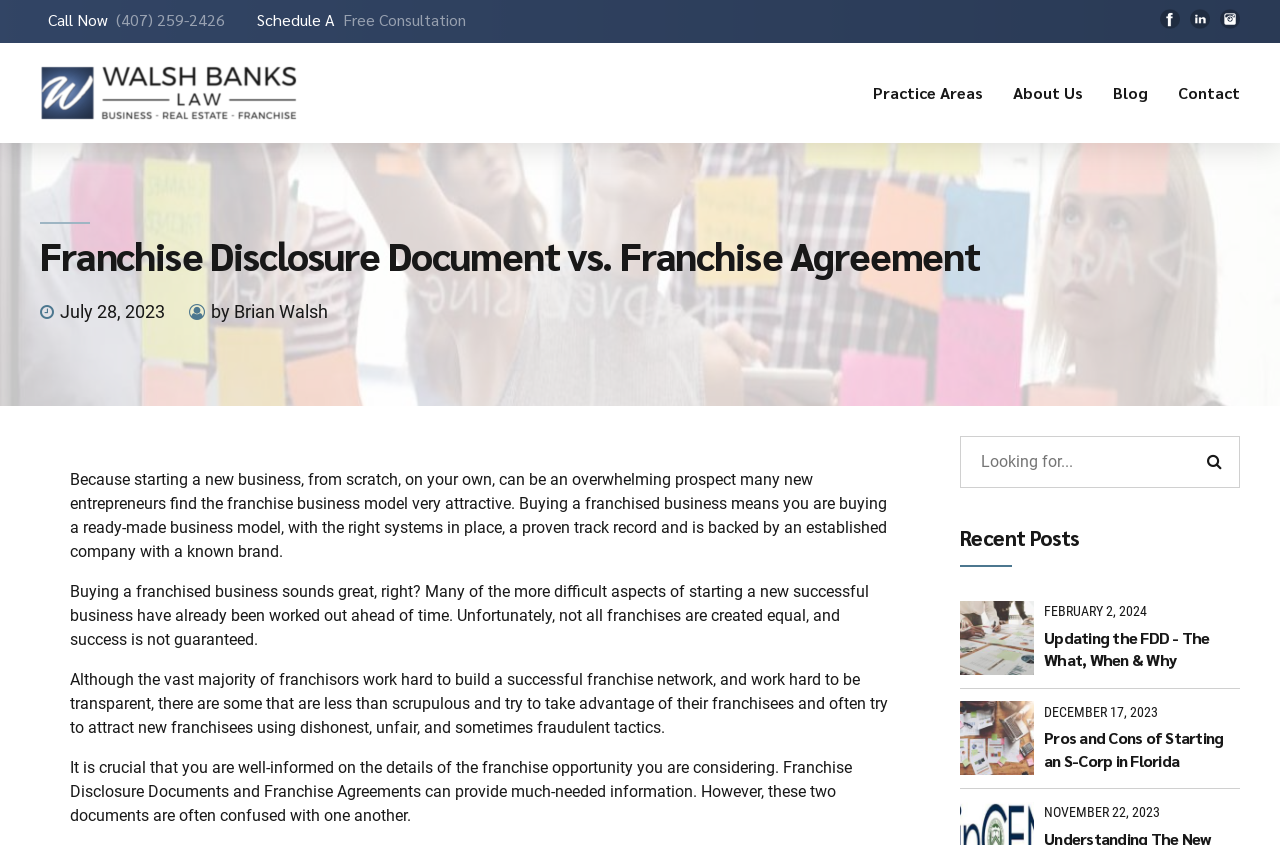Provide your answer in a single word or phrase: 
How many practice areas are listed?

12